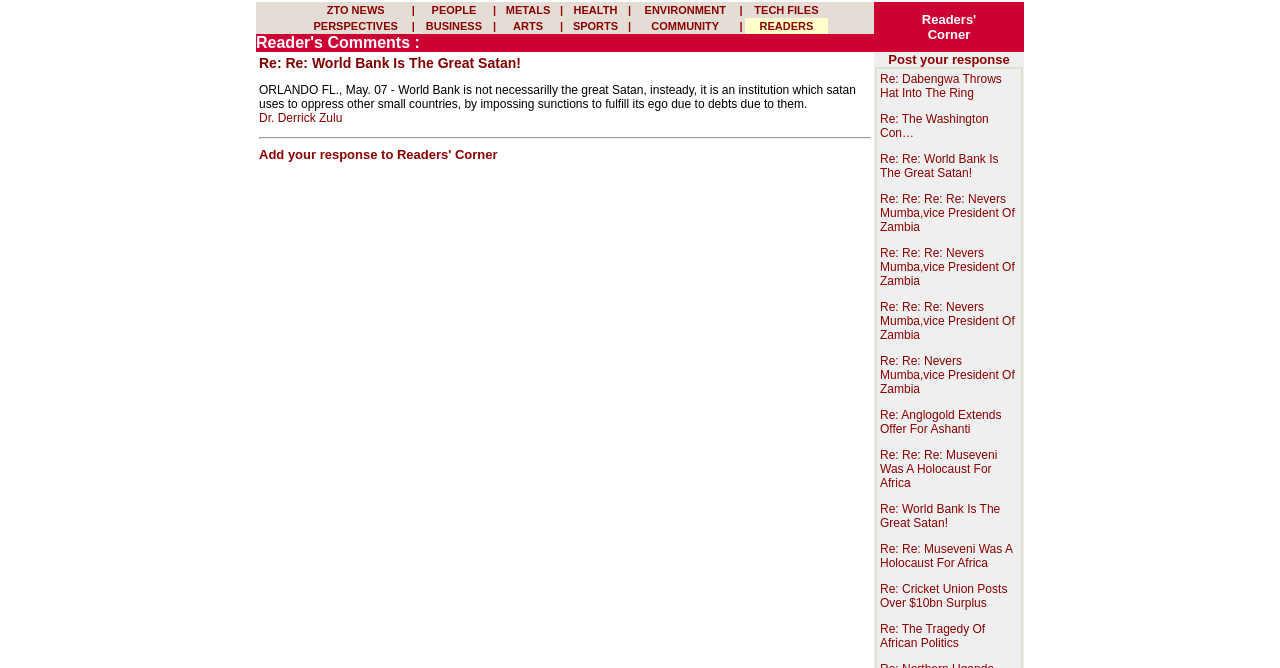Give a full account of the webpage's elements and their arrangement.

The webpage is a forum or discussion board focused on various topics, including news, people, metals, health, environment, tech files, perspectives, business, arts, sports, community, and readers. At the top, there is a navigation menu with links to these categories.

Below the navigation menu, there is a section titled "Readers' Corner" with a heading "Reader's Comments :" followed by a table containing a discussion thread. The thread starts with a comment titled "Re: Re: World Bank Is The Great Satan!" which is a response to a previous comment. The comment is written by Dr. Derrick Zulu and includes a link to add a response to the Readers' Corner.

To the right of the discussion thread, there are several links to other comments and responses, including "Post your response" and links to other discussions such as "Re: Dabengwa Throws Hat Into The Ring", "Re: The Washington Con…", and others.

The overall layout of the webpage is organized, with clear headings and links to different sections and discussions. The discussion thread is the main focus of the page, with the navigation menu and links to other comments and responses providing additional context and functionality.